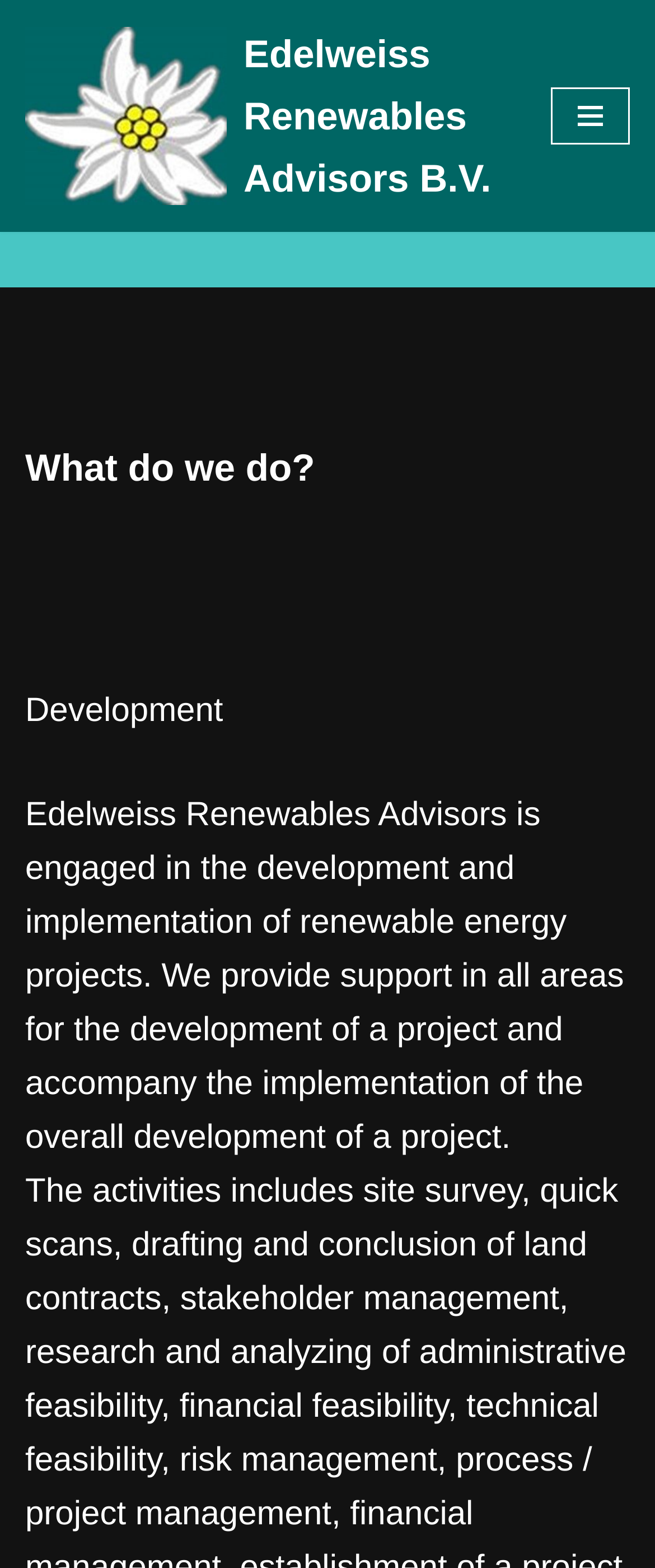What is the role of Edelweiss Renewables Advisors in a project?
Deliver a detailed and extensive answer to the question.

The webpage states that Edelweiss Renewables Advisors provides support in all areas for the development of a project and accompanies the implementation of the overall development of a project, indicating that the company's role is to provide support and implementation services for projects.